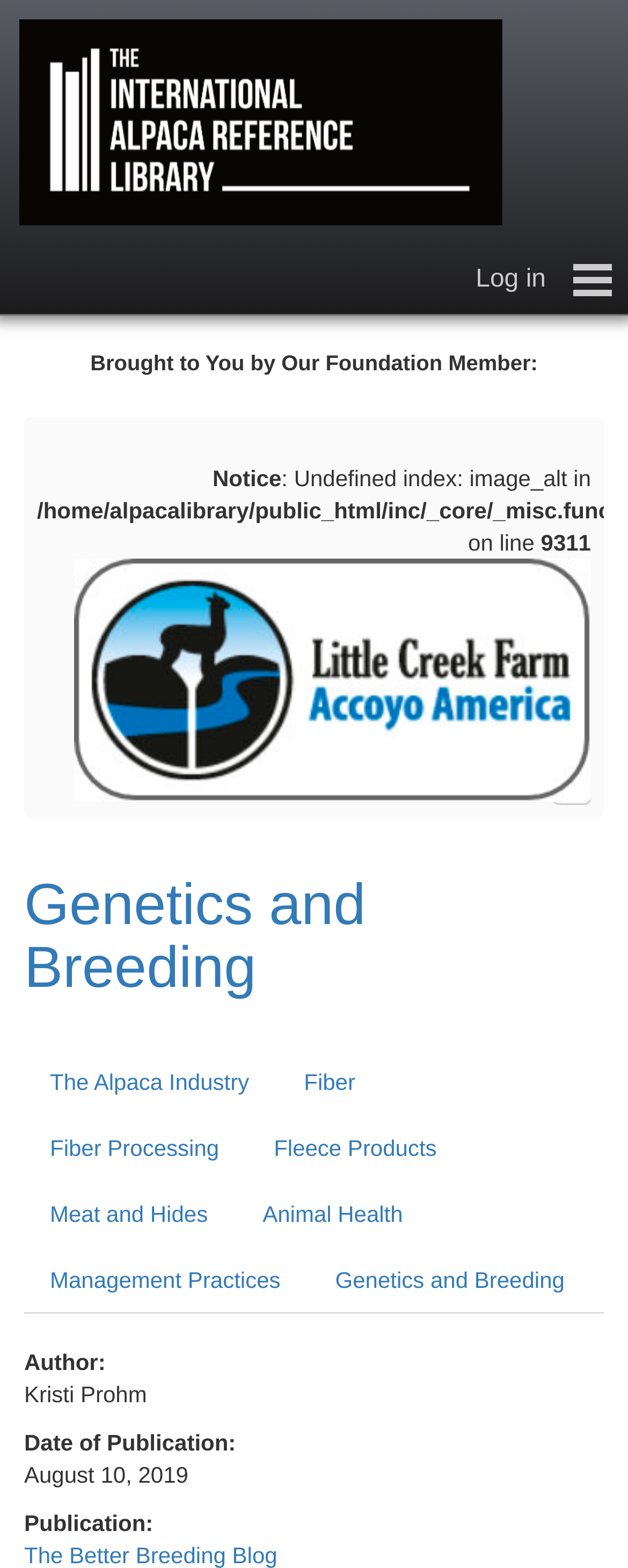Can you provide the bounding box coordinates for the element that should be clicked to implement the instruction: "register"?

[0.763, 0.593, 0.962, 0.628]